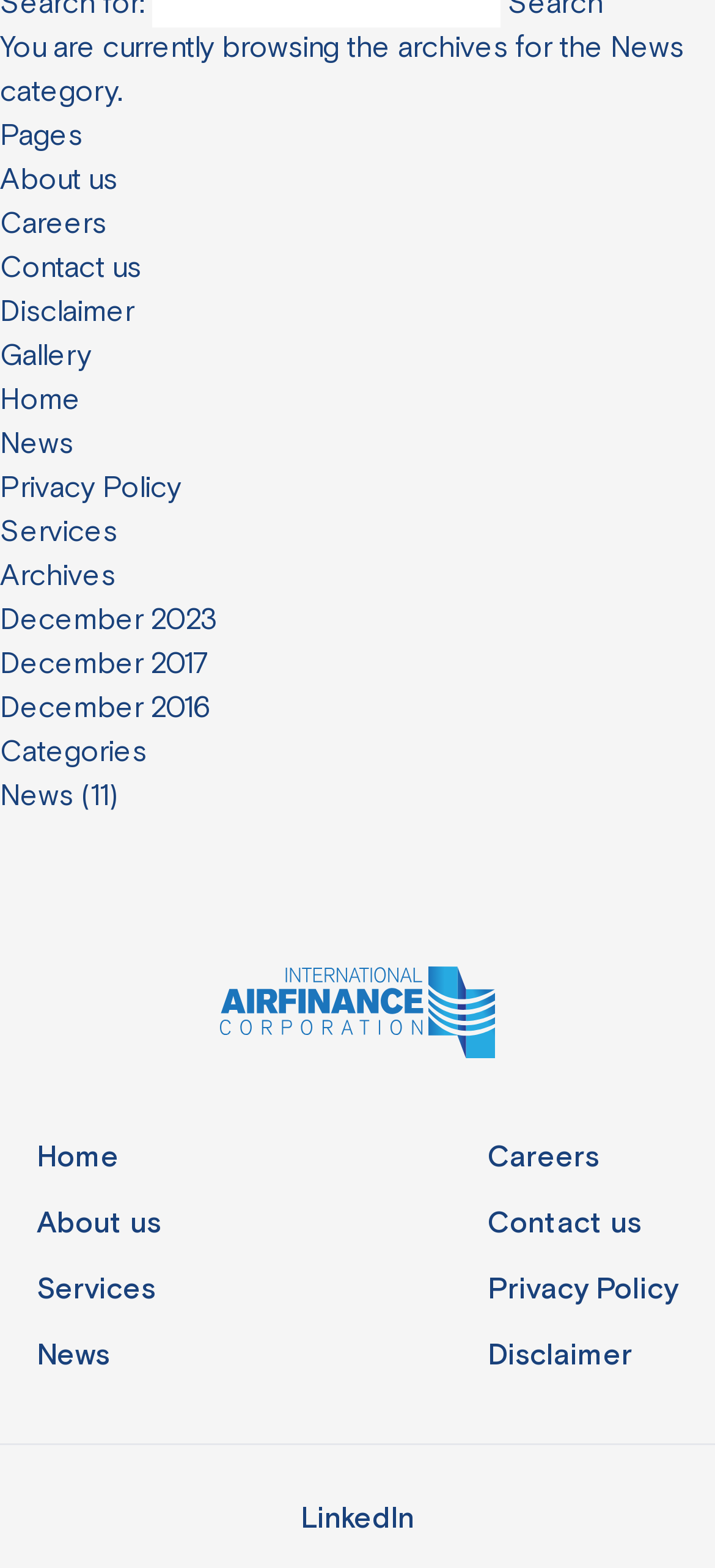For the following element description, predict the bounding box coordinates in the format (top-left x, top-left y, bottom-right x, bottom-right y). All values should be floating point numbers between 0 and 1. Description: parent_node: Home

[0.285, 0.616, 0.715, 0.674]